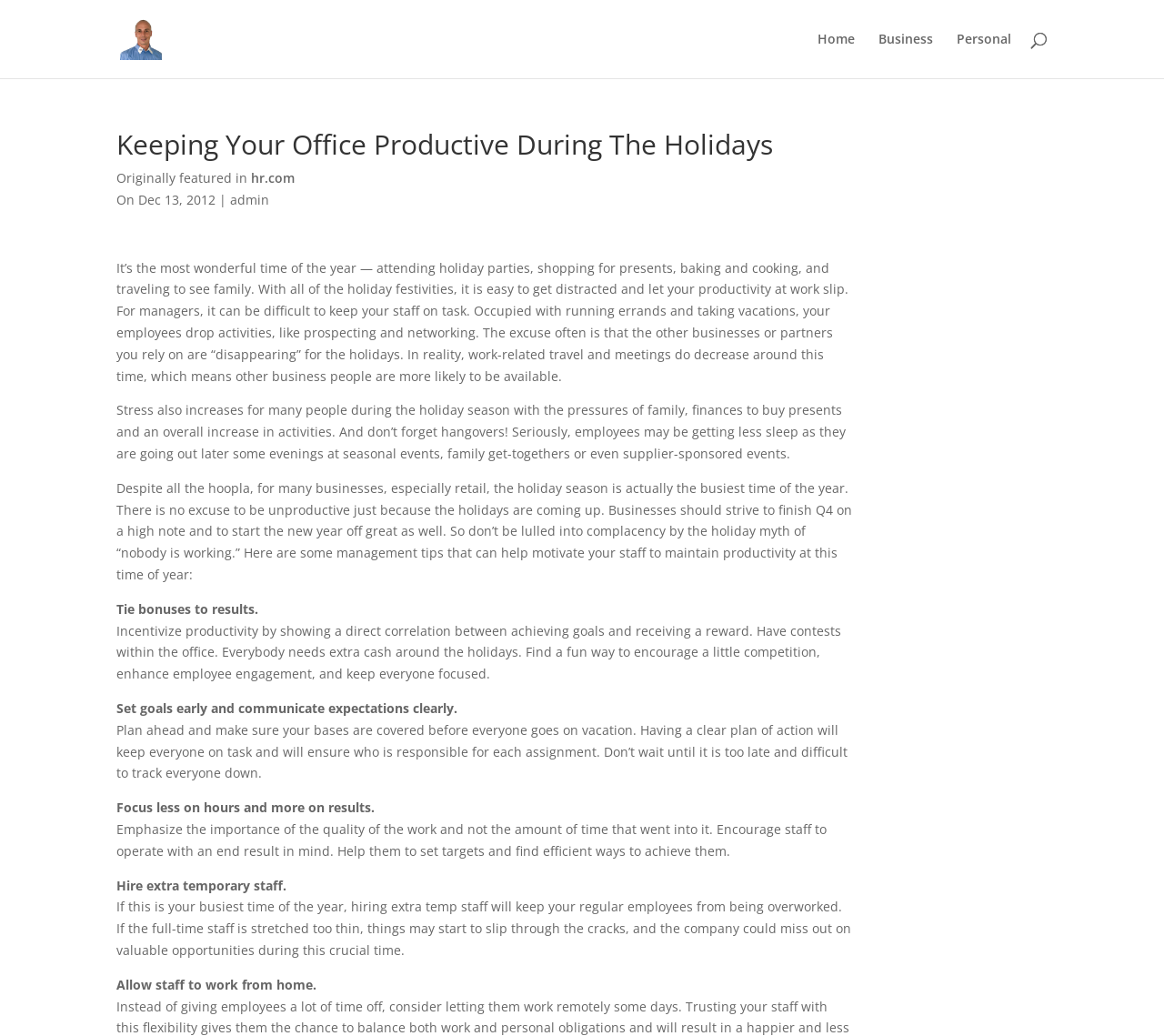Given the description of the UI element: "alt="Nicolas Gremion"", predict the bounding box coordinates in the form of [left, top, right, bottom], with each value being a float between 0 and 1.

[0.103, 0.028, 0.139, 0.045]